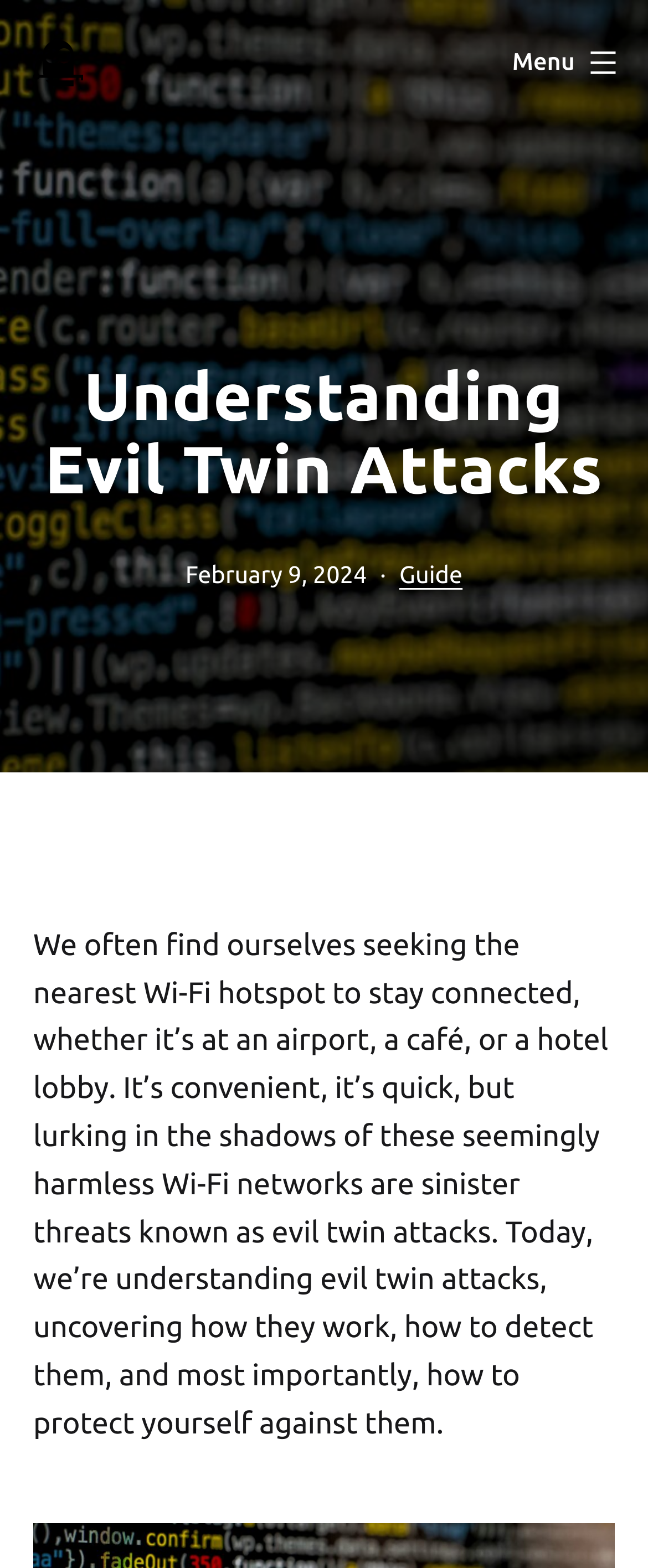Please provide a brief answer to the following inquiry using a single word or phrase:
What is the purpose of the article?

To understand and protect against evil twin attacks